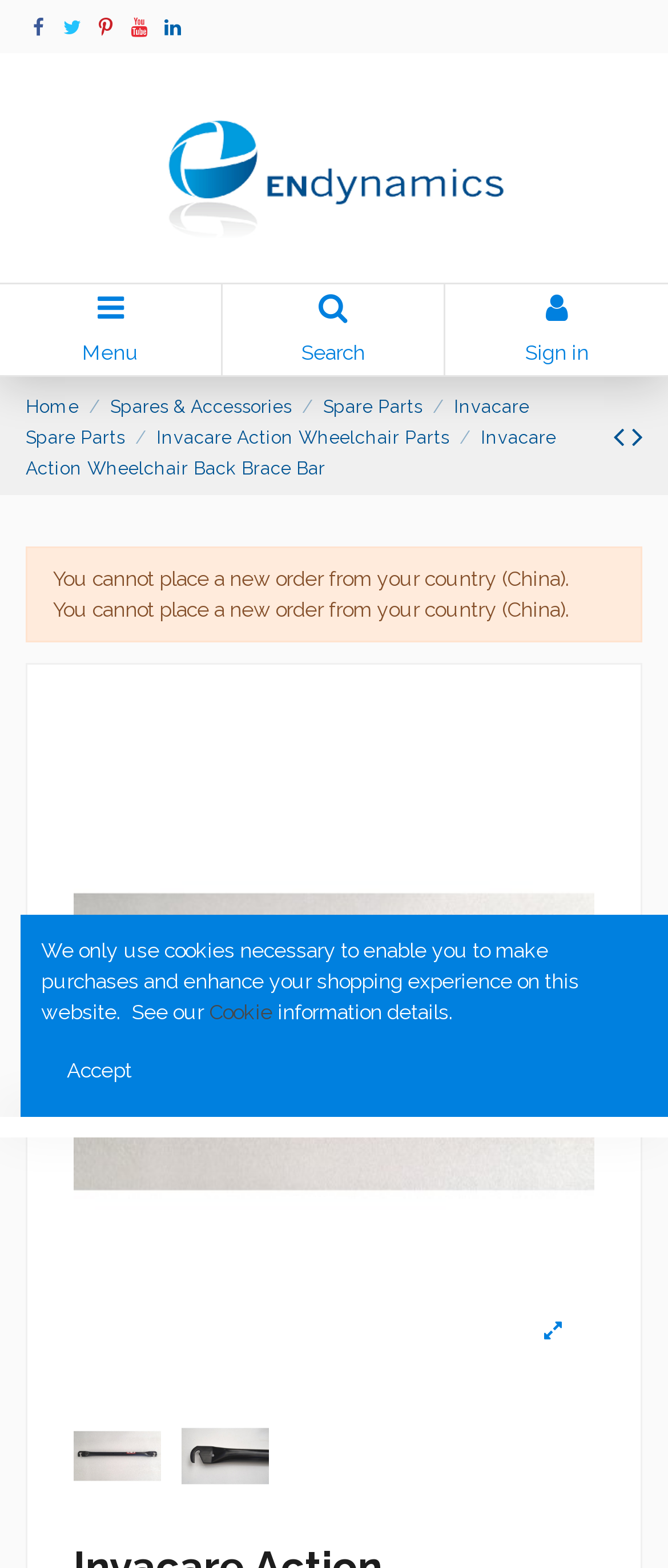Identify the bounding box coordinates of the part that should be clicked to carry out this instruction: "Go back".

None